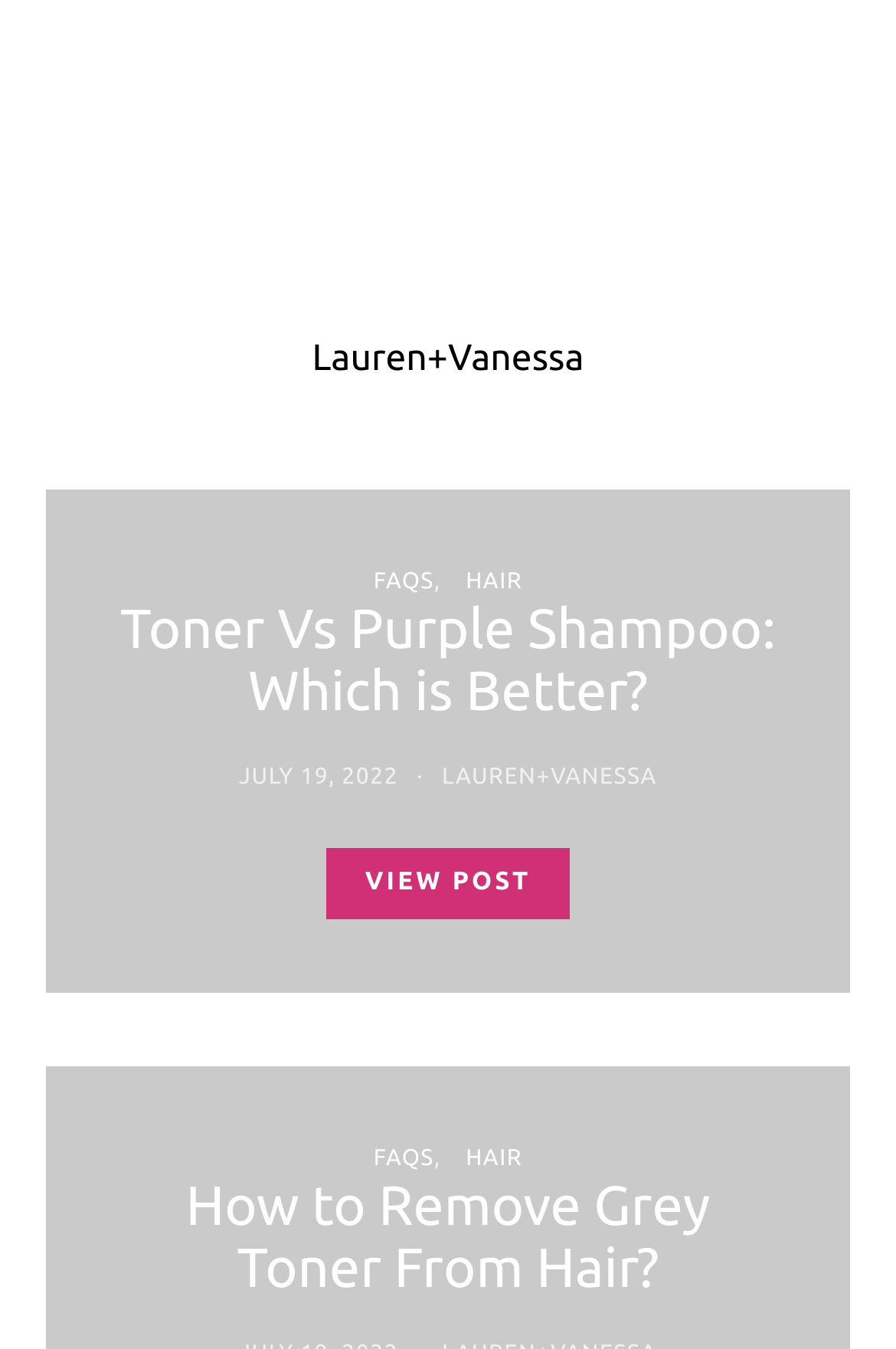Find the coordinates for the bounding box of the element with this description: "parent_node: FAQS HAIR".

[0.051, 0.363, 0.949, 0.735]